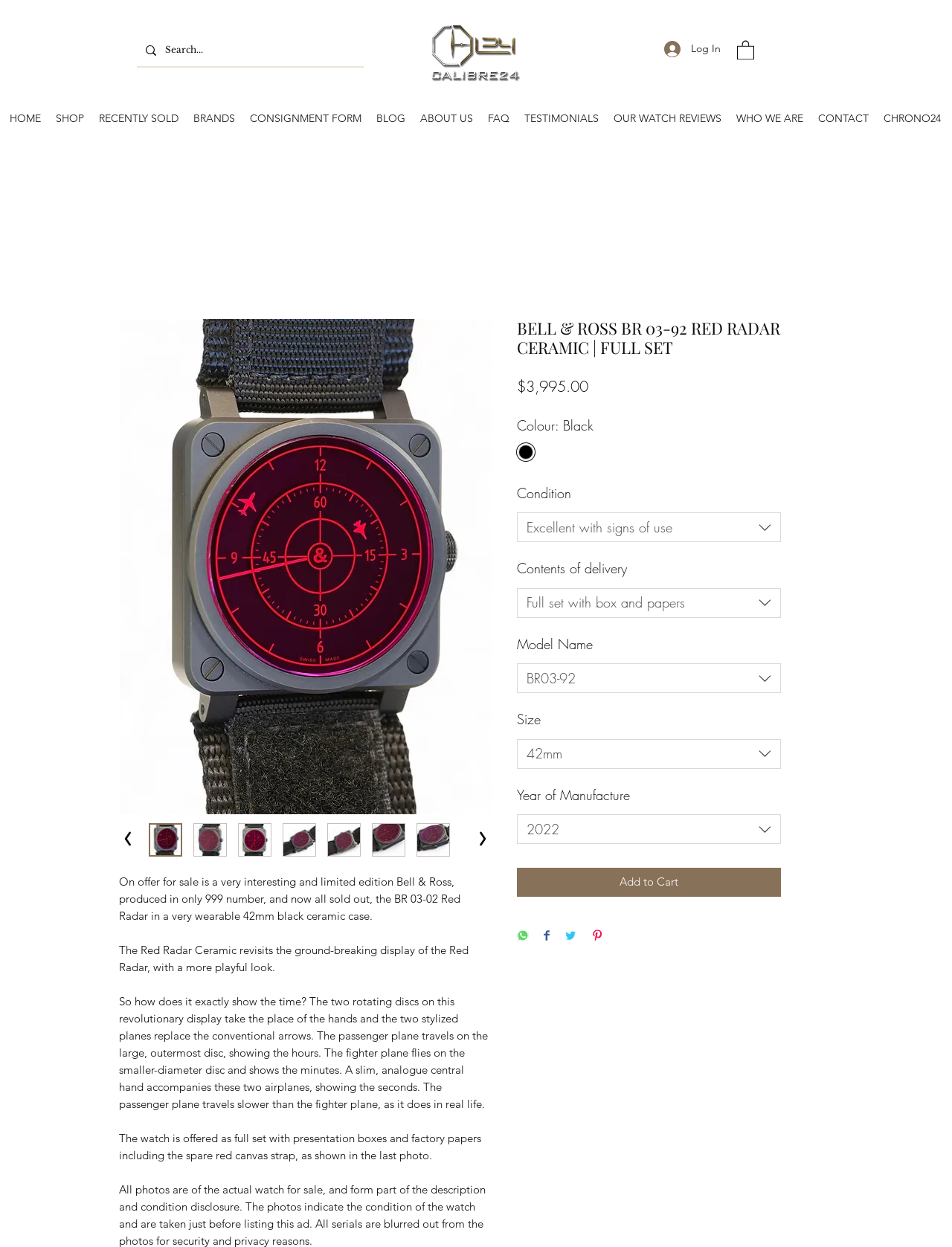Please provide a brief answer to the following inquiry using a single word or phrase:
What is the condition of the watch?

Excellent with signs of use